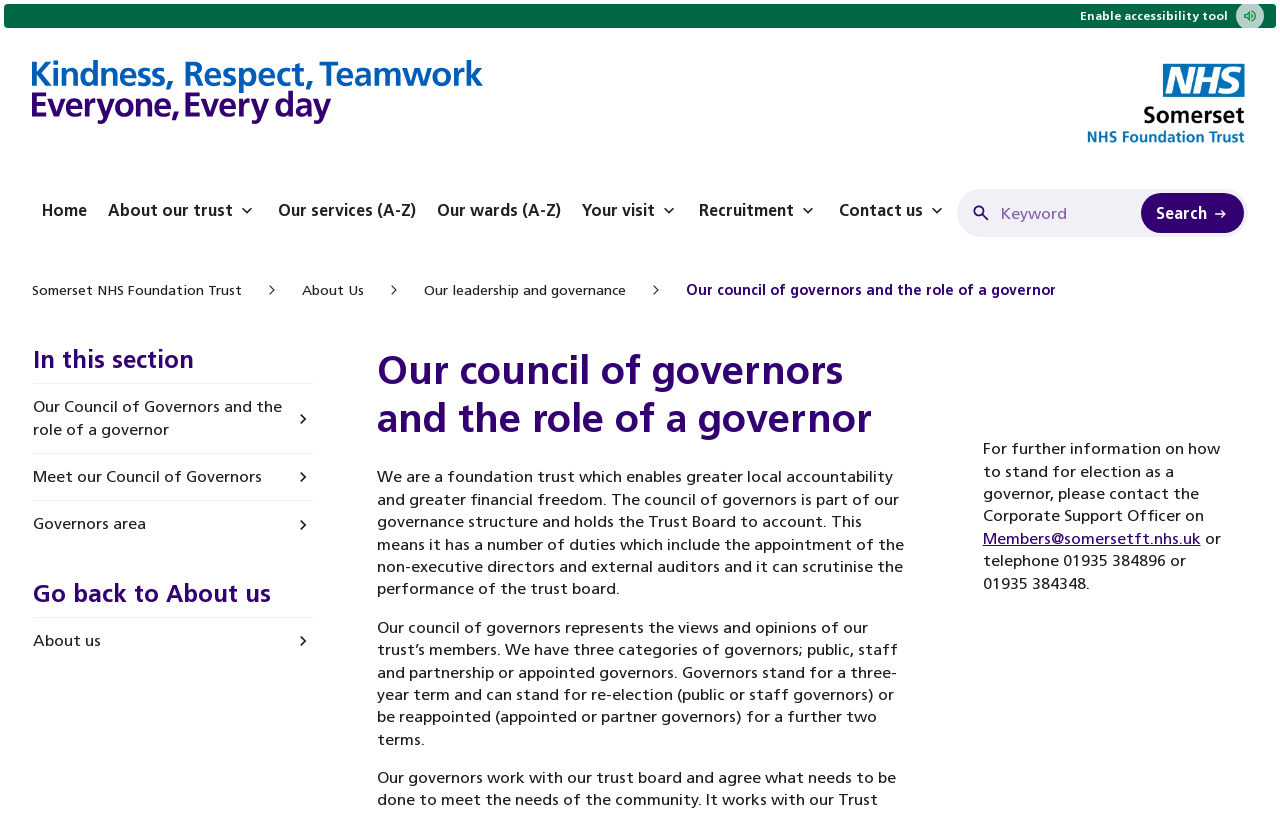Please answer the following question using a single word or phrase: 
What is the term of office for governors?

Three years